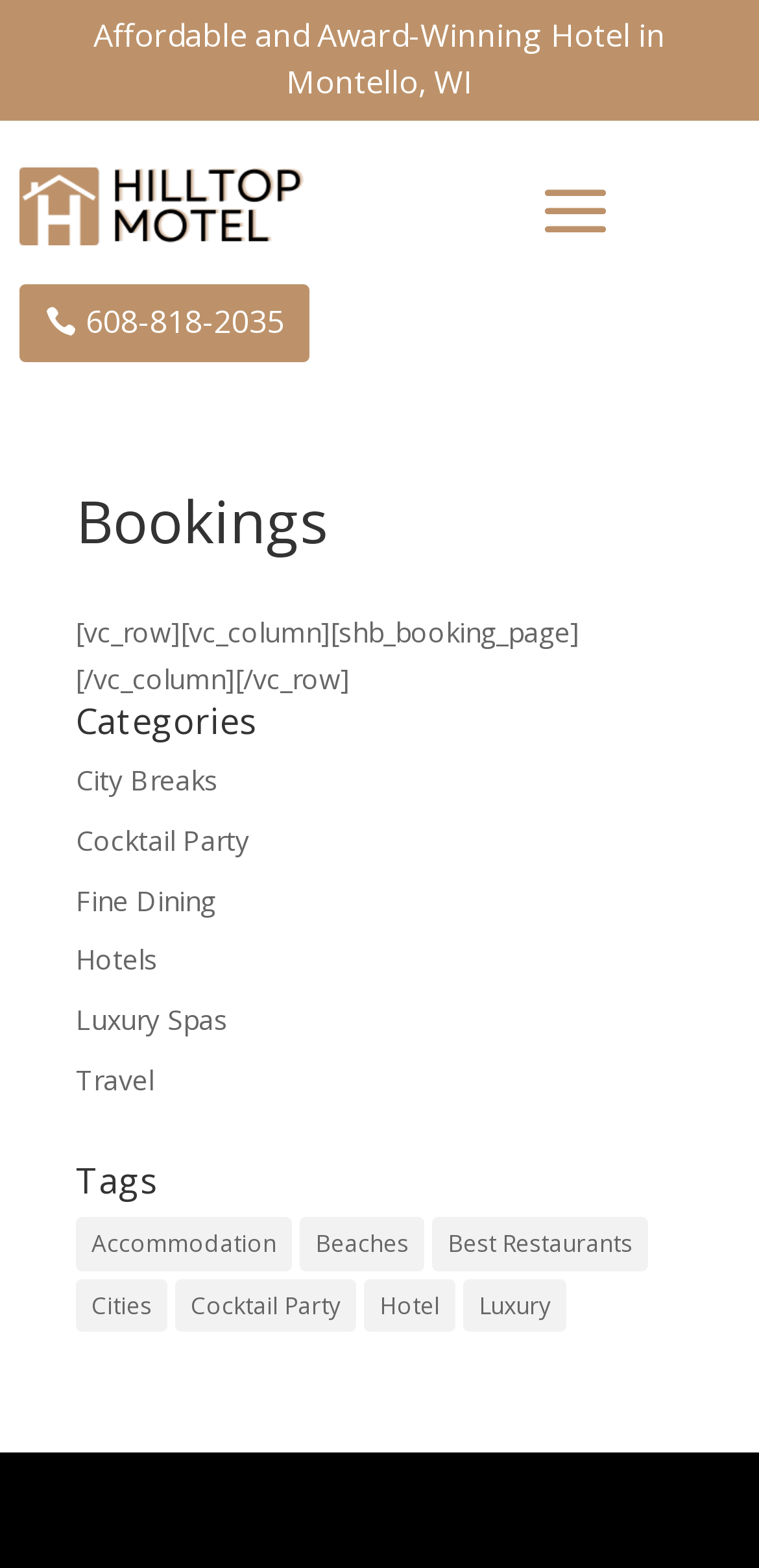Please identify the bounding box coordinates for the region that you need to click to follow this instruction: "Call the hotel".

[0.026, 0.181, 0.408, 0.231]